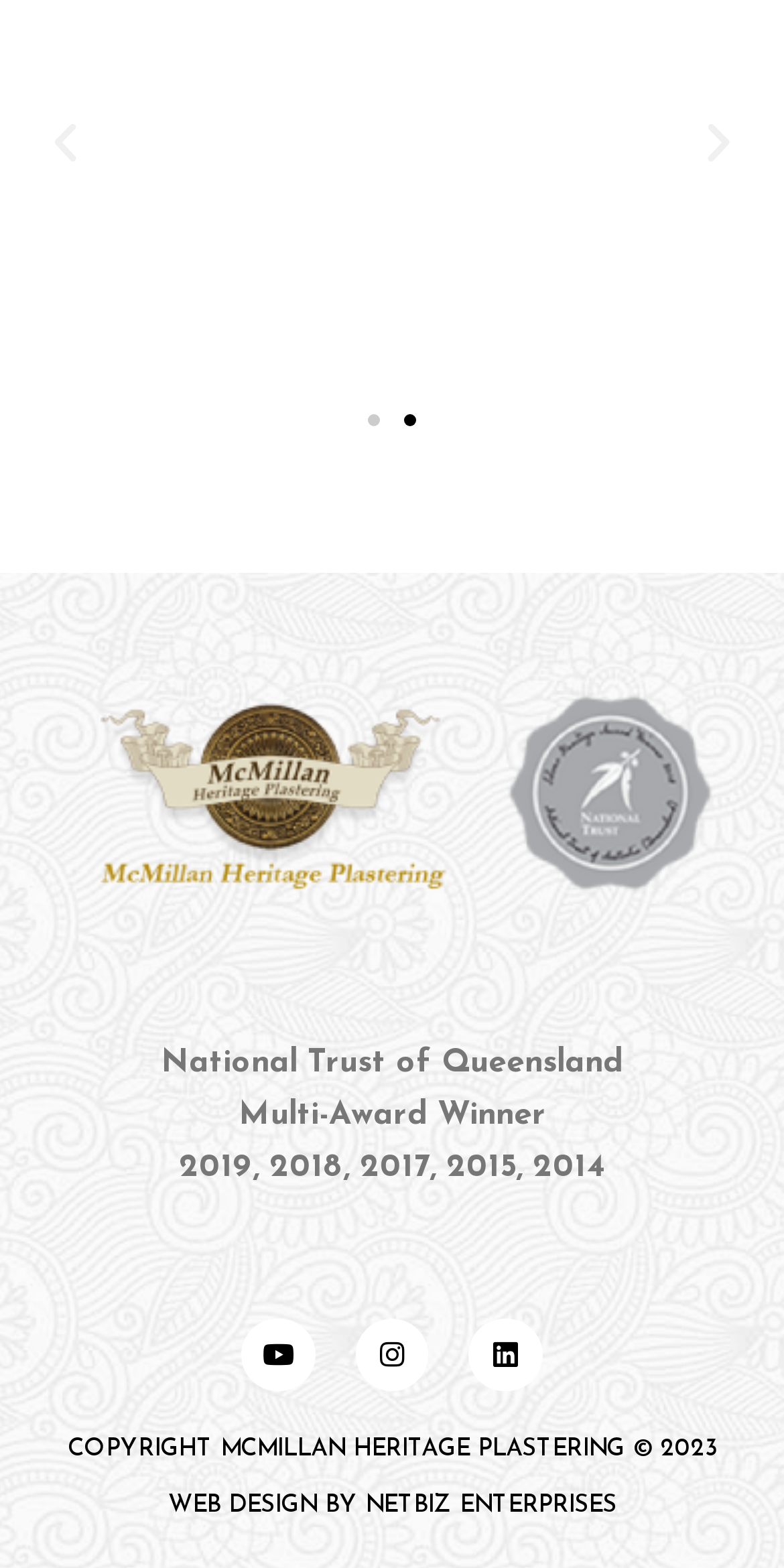Specify the bounding box coordinates for the region that must be clicked to perform the given instruction: "Check website design".

[0.214, 0.953, 0.404, 0.968]